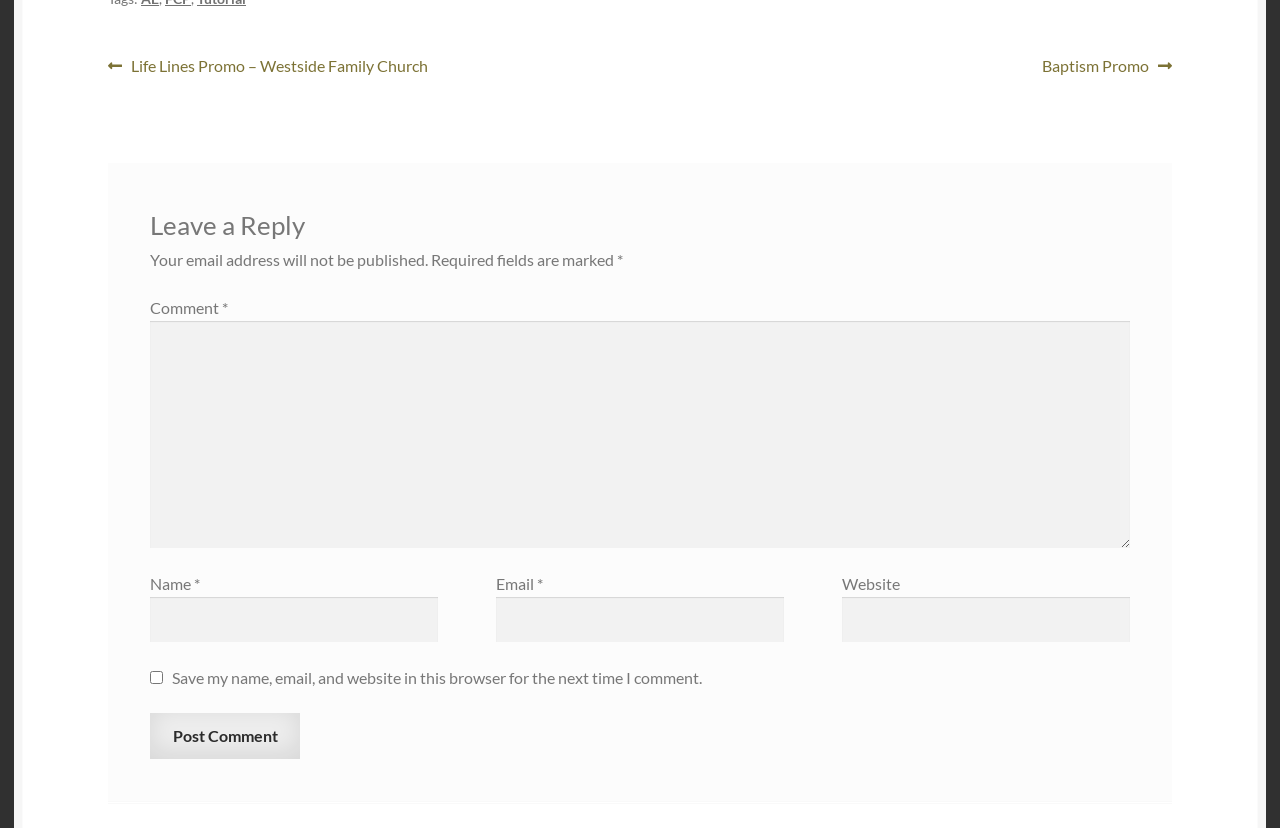Based on the visual content of the image, answer the question thoroughly: What is the label of the button in the comment section?

I examined the comment section and found a button labeled 'Post Comment', which is likely used to submit a comment.